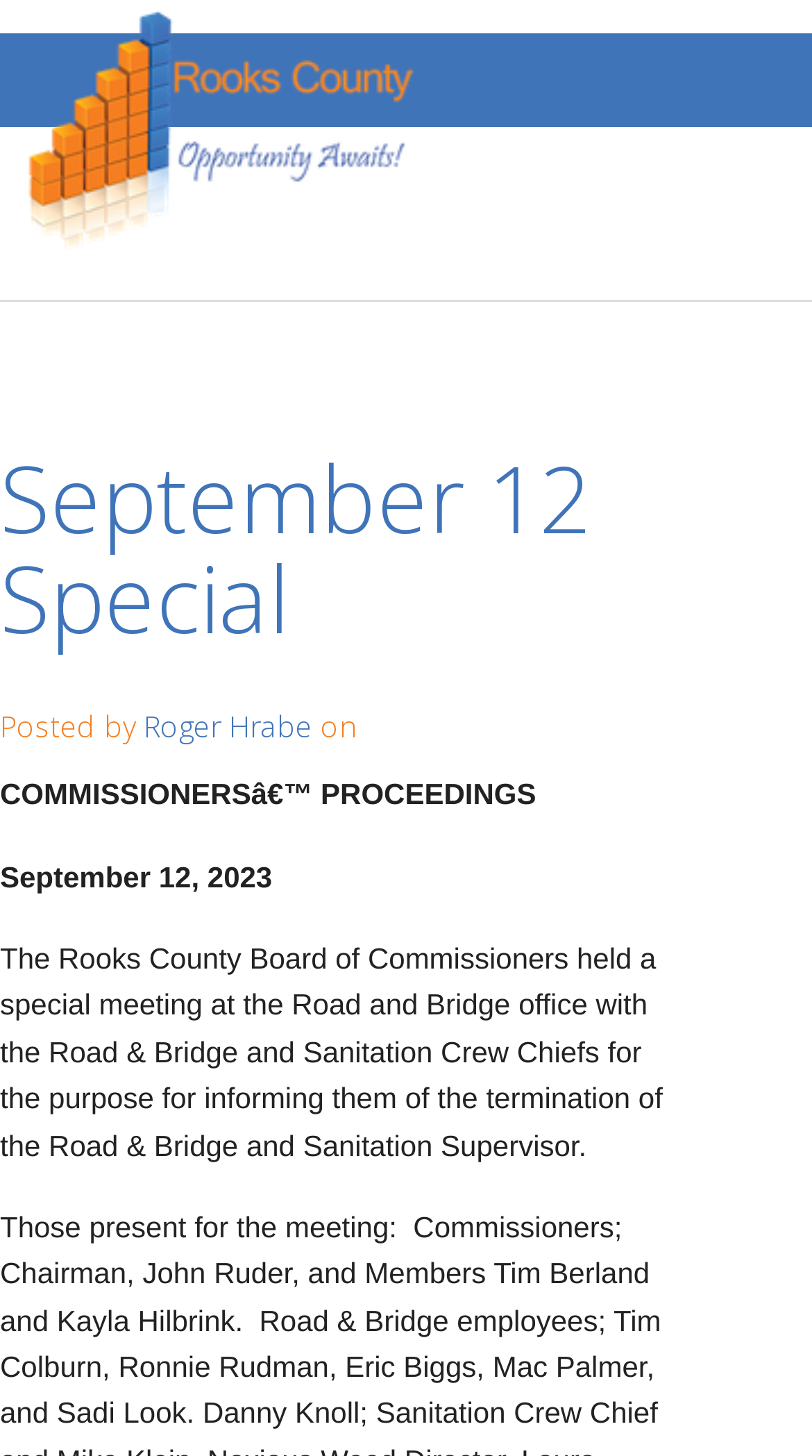Construct a comprehensive caption that outlines the webpage's structure and content.

The webpage appears to be a government webpage, specifically a page for Rooks County, with a focus on a special meeting of the County Board of Commissioners. 

At the top of the page, there is a horizontal separator line. Below this separator, there are four links: "Government", "Economic Development", "Communities & Community Info.", and "Contact Us". 

Below these links, there is a header section with a heading that reads "September 12 Special". Below this heading, there is a subheading that indicates the post was made by Roger Hrabe, with a link to his name. 

The main content of the page is a series of paragraphs that describe the proceedings of the special meeting. The first paragraph is a heading that reads "COMMISSIONERS’ PROCEEDINGS". The next paragraph indicates the date of the meeting, September 12, 2023. 

The following paragraphs describe the purpose of the meeting, which was to inform the Road & Bridge and Sanitation Crew Chiefs of the termination of the Road & Bridge and Sanitation Supervisor. The text then lists the attendees of the meeting, including the commissioners, road and bridge employees, sanitation crew chief, and others. 

Finally, the last paragraph indicates that Chairman John Ruder called the meeting to order.